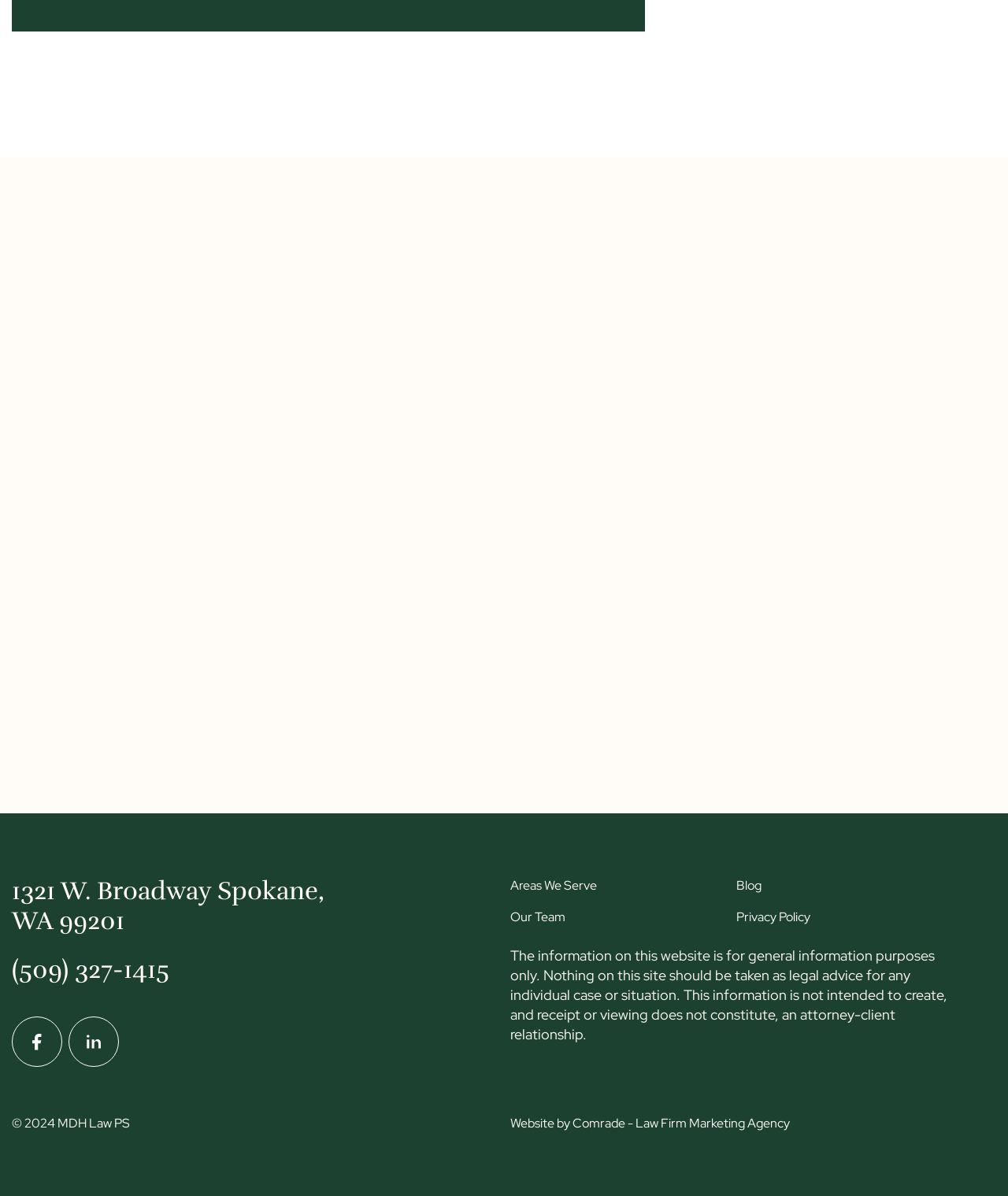Find the bounding box coordinates of the element to click in order to complete the given instruction: "Visit Facebook page."

[0.012, 0.85, 0.062, 0.892]